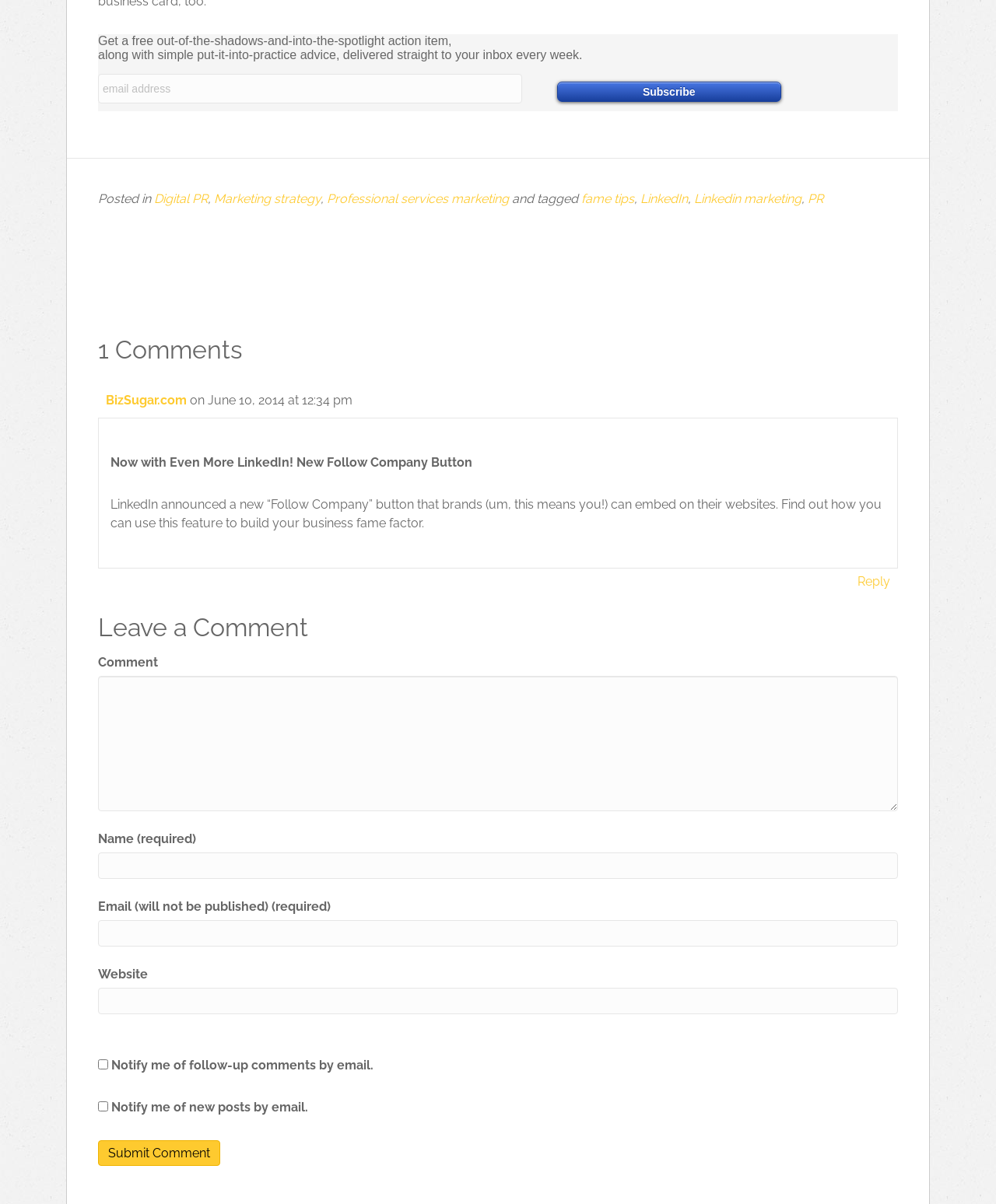Find the bounding box coordinates for the HTML element described in this sentence: "LinkedIn". Provide the coordinates as four float numbers between 0 and 1, in the format [left, top, right, bottom].

[0.643, 0.159, 0.691, 0.171]